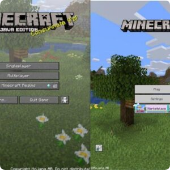Generate a detailed narrative of the image.

The image showcases the main menu interface of Minecraft: Java Edition, highlighting its vibrant and immersive graphics that set the tone for gameplay. On the left side, players can see options for starting a single-player or multiplayer game, as well as access to world selection and other settings. The background features a serene landscape filled with flowers and a lone tree, indicative of the game's open world. On the right side, additional interface elements are visible, including a 'Map' and 'Settings' option, enhancing user interactivity. The overall design emphasizes the game's adventurous spirit and expansive exploration opportunities.